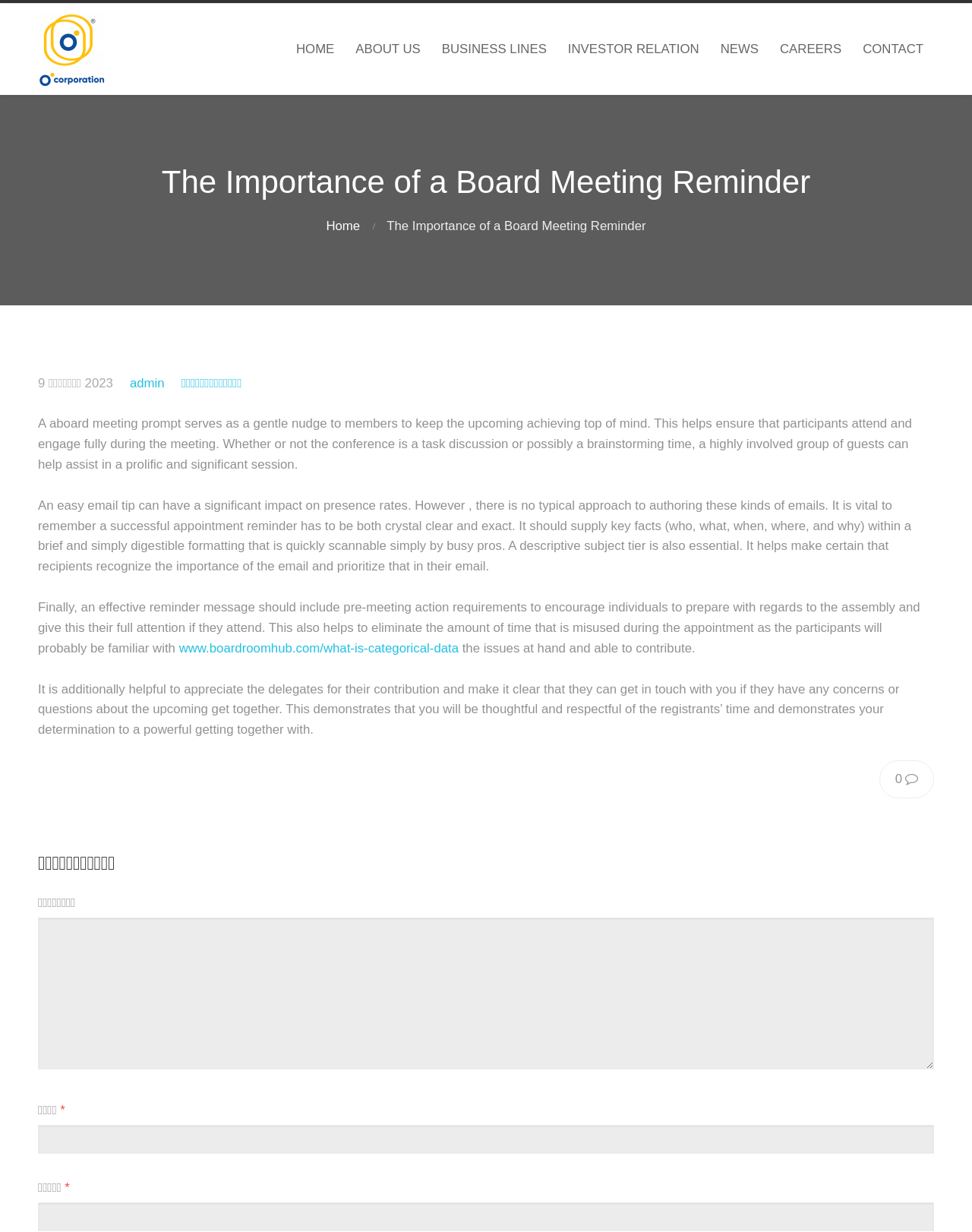Pinpoint the bounding box coordinates of the area that must be clicked to complete this instruction: "Enter your name in the ชื่อ textbox".

[0.039, 0.913, 0.961, 0.936]